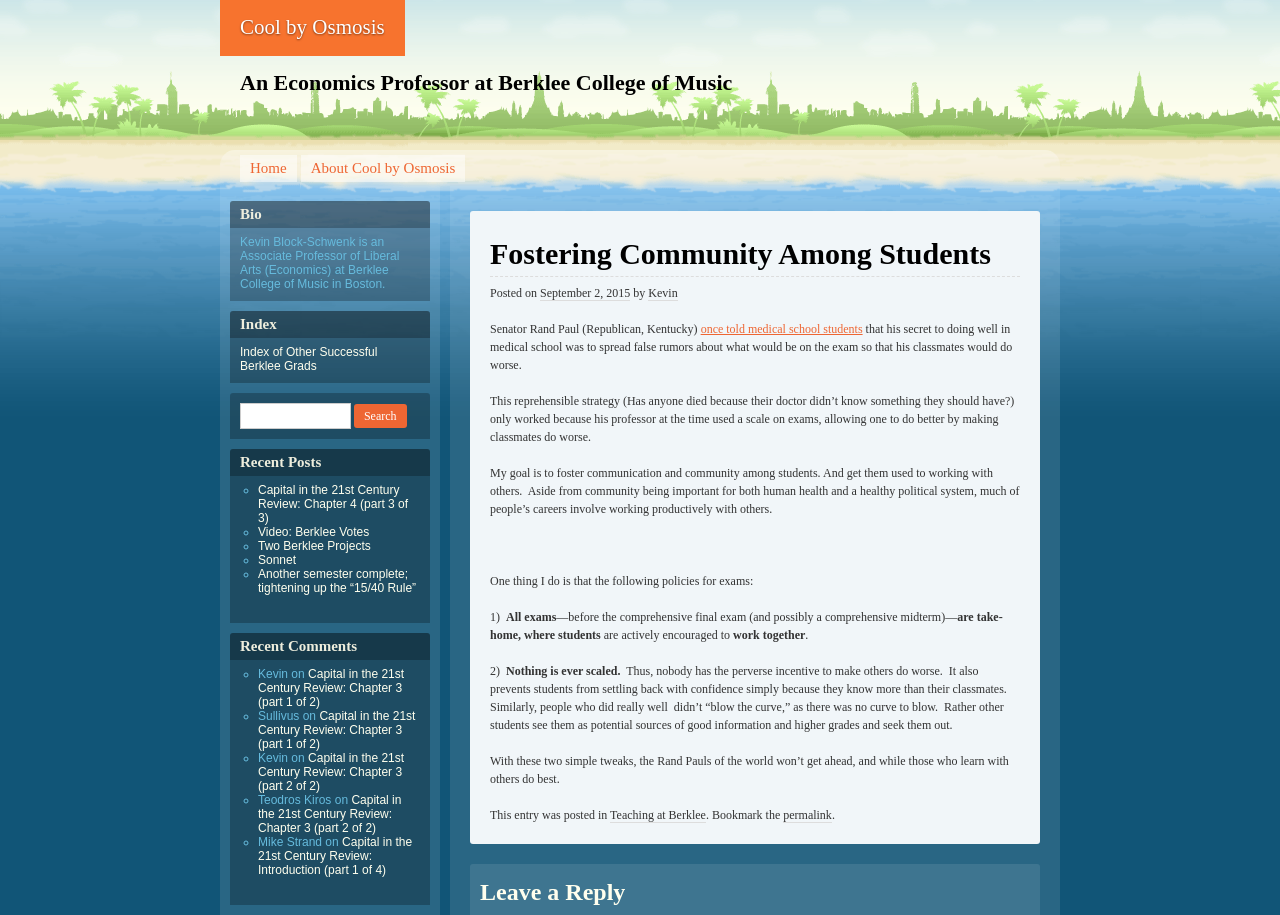Find the bounding box coordinates for the element described here: "once told medical school students".

[0.547, 0.351, 0.674, 0.367]